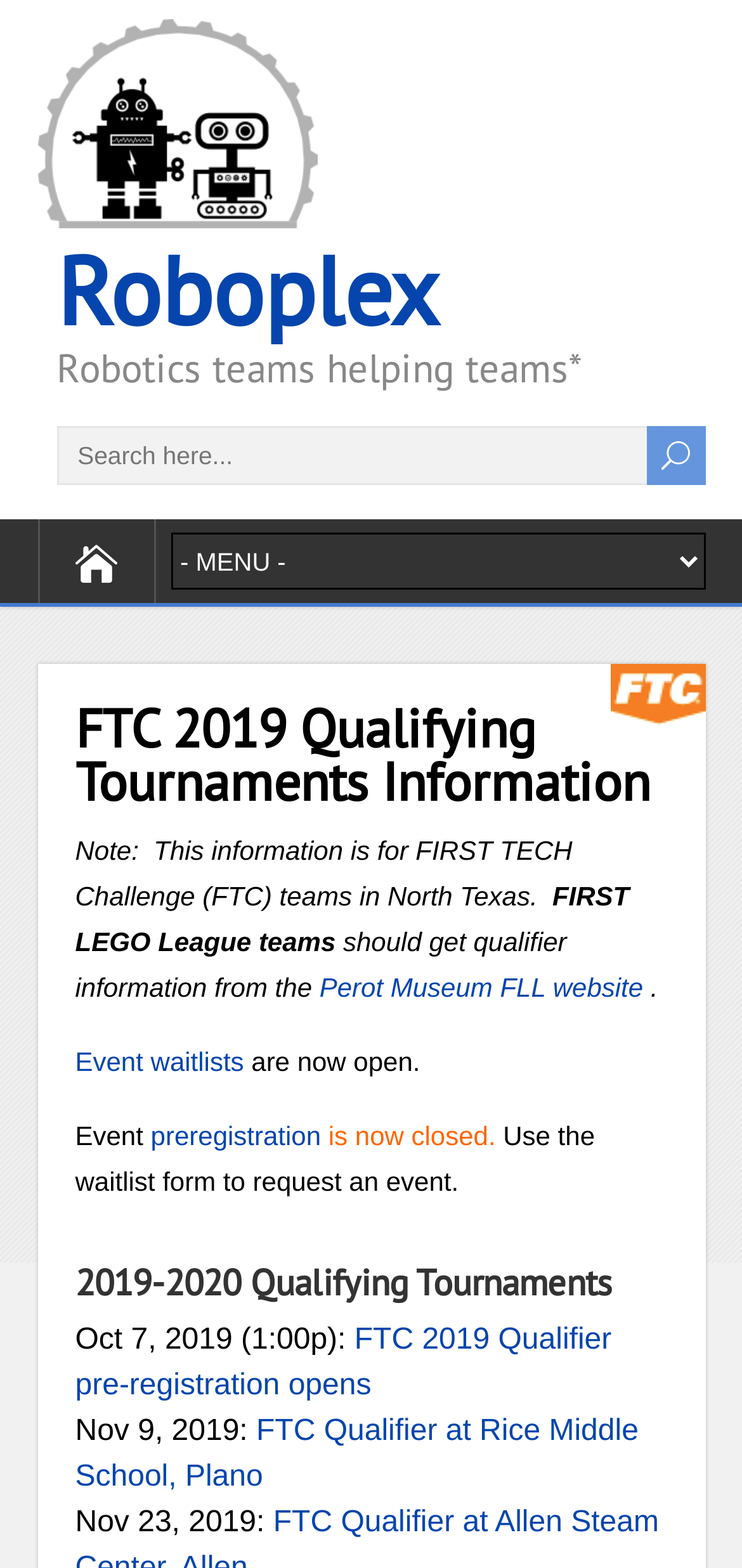What is the date when FTC 2019 Qualifier pre-registration opens?
Kindly give a detailed and elaborate answer to the question.

According to the webpage, the FTC 2019 Qualifier pre-registration opens on October 7, 2019, as indicated by the link 'FTC 2019 Qualifier pre-registration opens'.